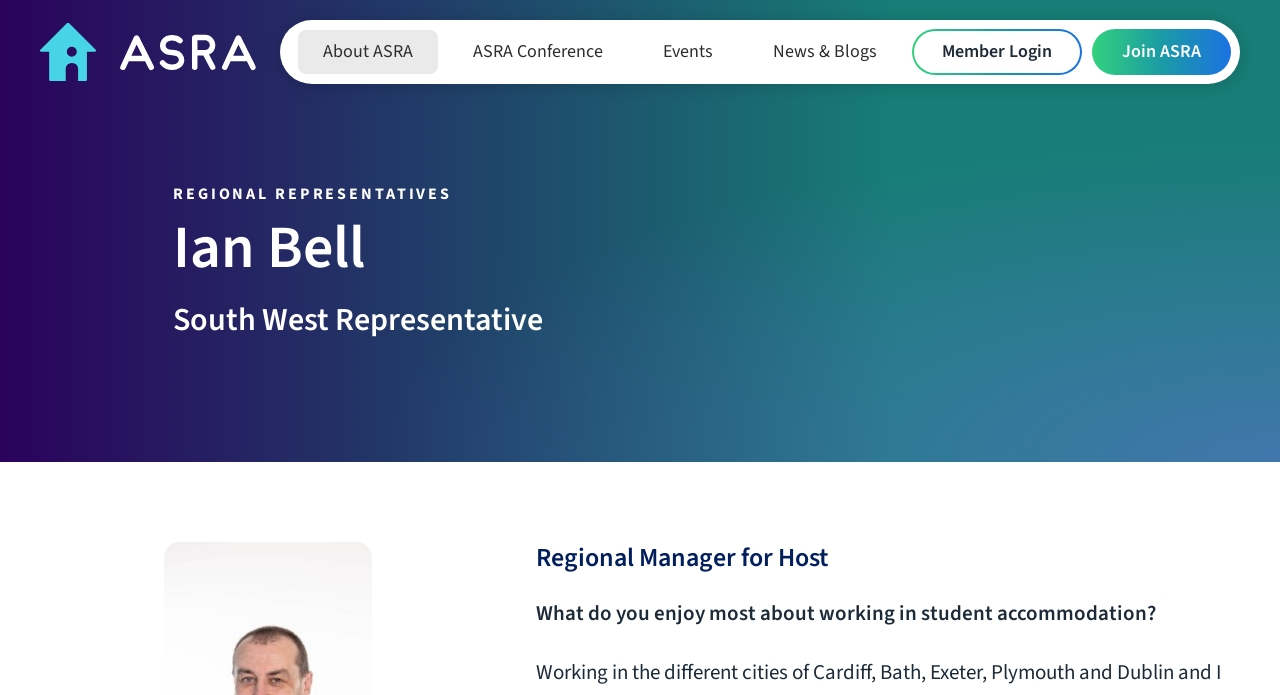What is Ian Bell's role?
Provide an in-depth and detailed answer to the question.

Based on the webpage, Ian Bell is the South West Representative, as indicated by the heading 'Ian Bell' followed by the subheading 'South West Representative'.